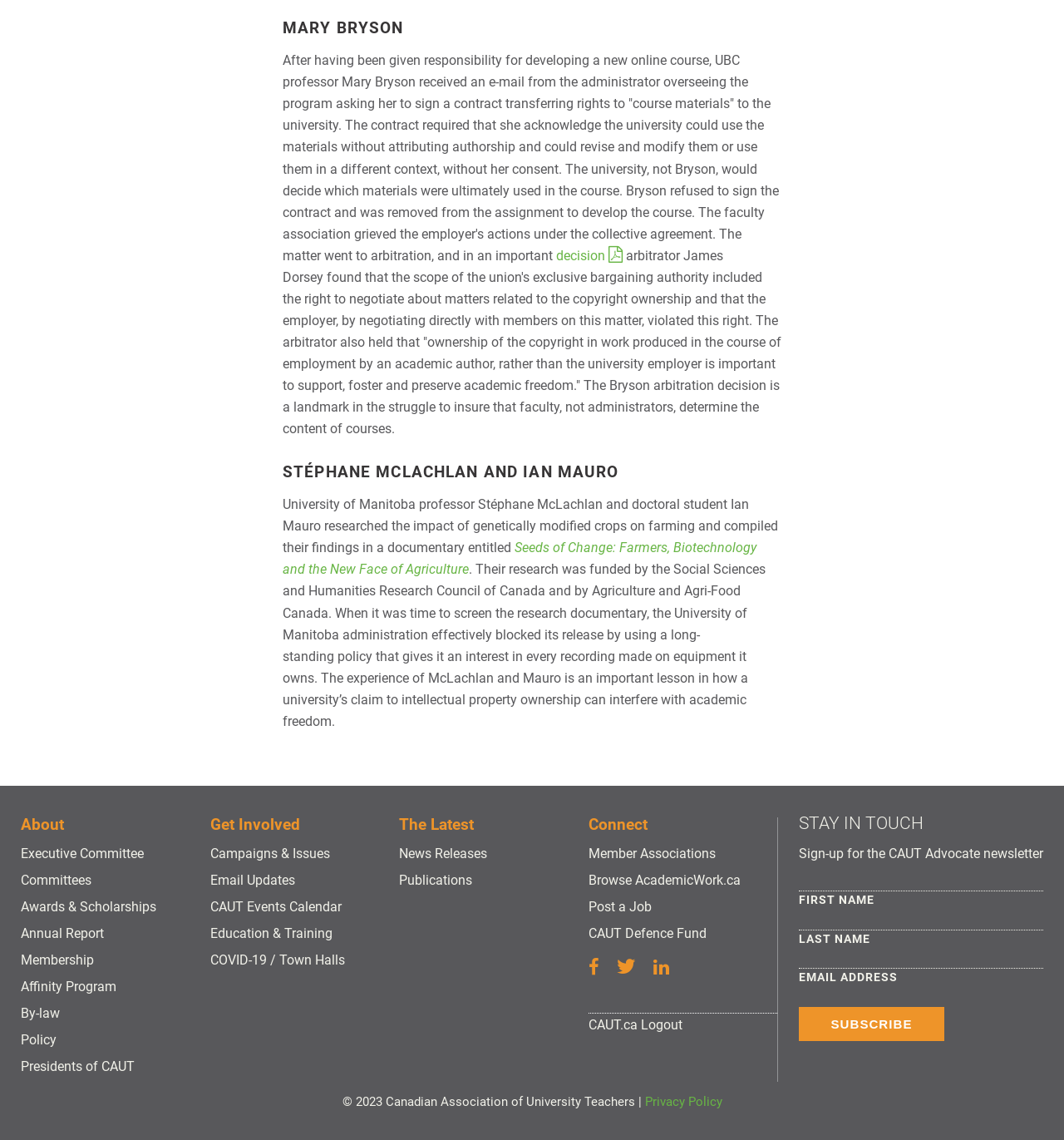Please identify the bounding box coordinates of the area that needs to be clicked to fulfill the following instruction: "Click the 'Submit button'."

[0.751, 0.884, 0.888, 0.913]